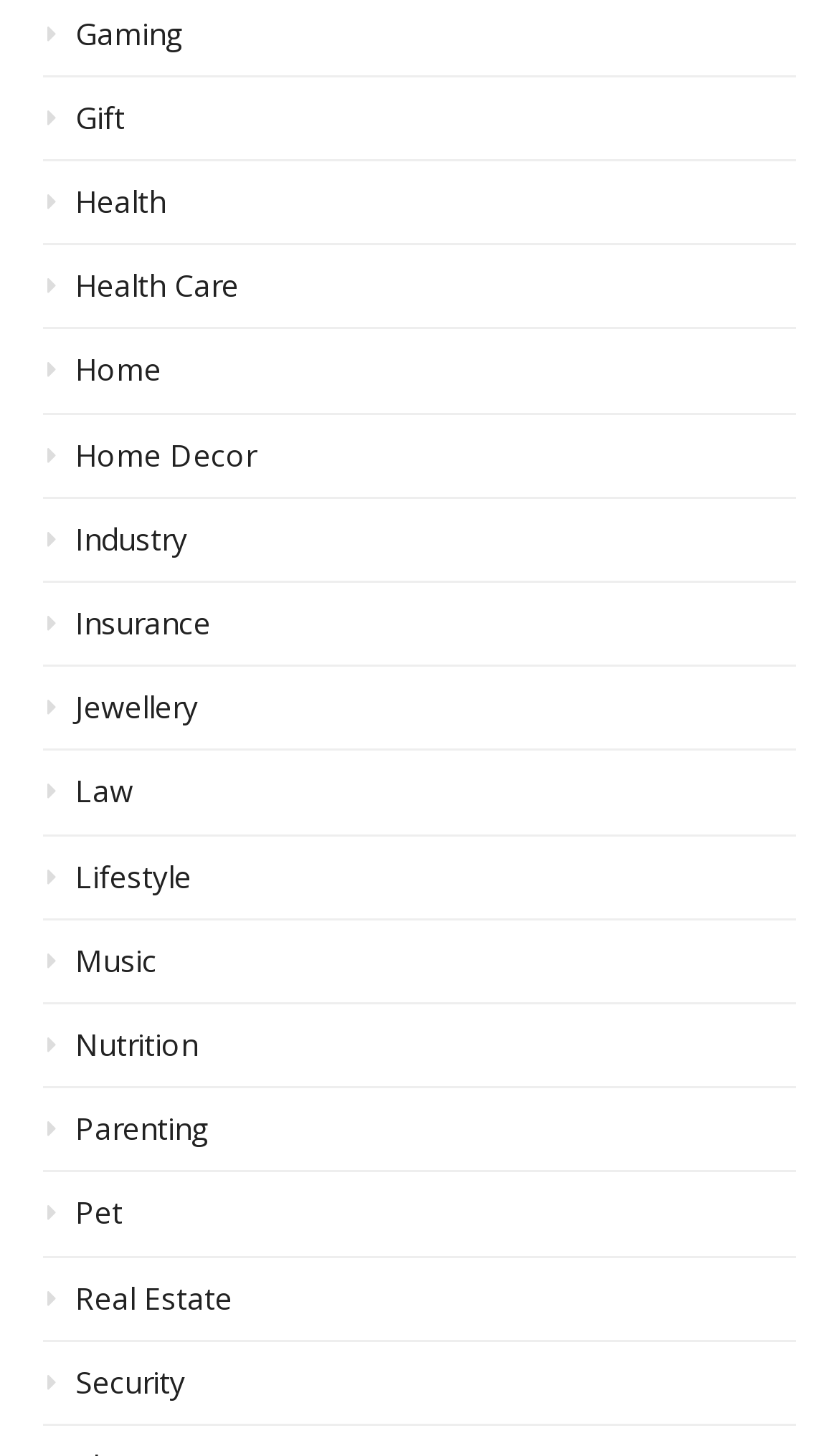Is 'Jewellery' located above 'Insurance'?
Look at the image and respond with a one-word or short-phrase answer.

Yes